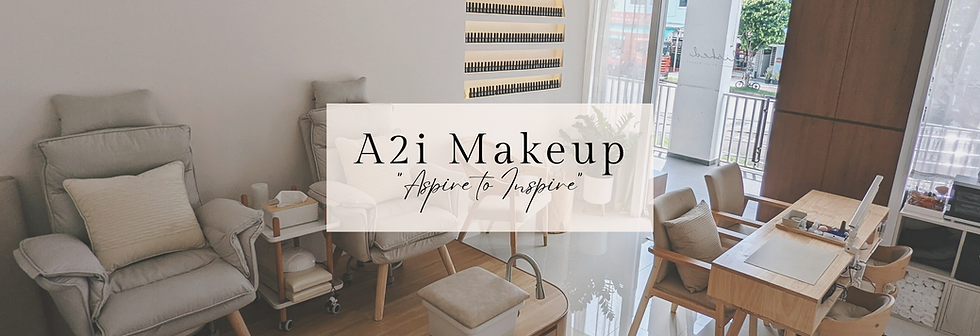Describe every aspect of the image in depth.

The image showcases a beautifully designed interior of the A2i Makeup studio, embodying a serene and welcoming atmosphere. The space features plush, light-colored seating that invites clients to relax as they indulge in beauty treatments. Prominently displayed in the center is a stylish wooden table adorned with various tools and products, emphasizing the studio's professionalism and preparation for services. A large window allows natural light to flood in, enhancing the overall warmth of the environment. 

In the foreground, a sign with the name "A2i Makeup" and the tagline "Aspire to Inspire" captures the essence of the brand, suggesting a commitment not only to beauty but also to uplifting and inspiring clients. This inviting ambiance perfectly complements the range of services offered, including eyebrow design, lash lifting, and express gel manicures, all delivered by a certified professional team known for their expertise and award-winning reputation.